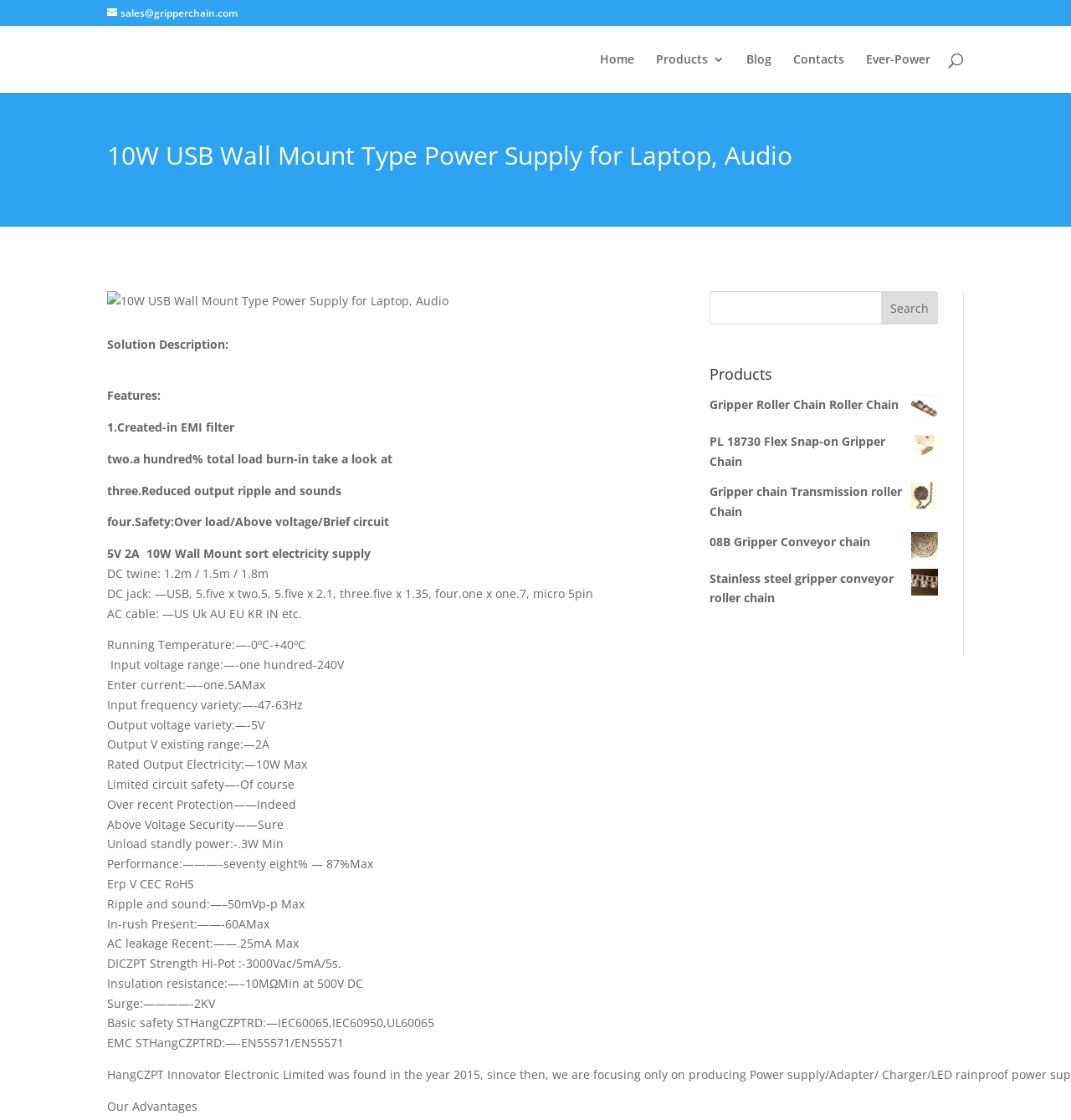What is the maximum output current of the power supply?
Please answer the question with as much detail and depth as you can.

The webpage lists the specifications of the power supply, including 'Output V current range:—2A', which indicates that the maximum output current of the power supply is 2A.